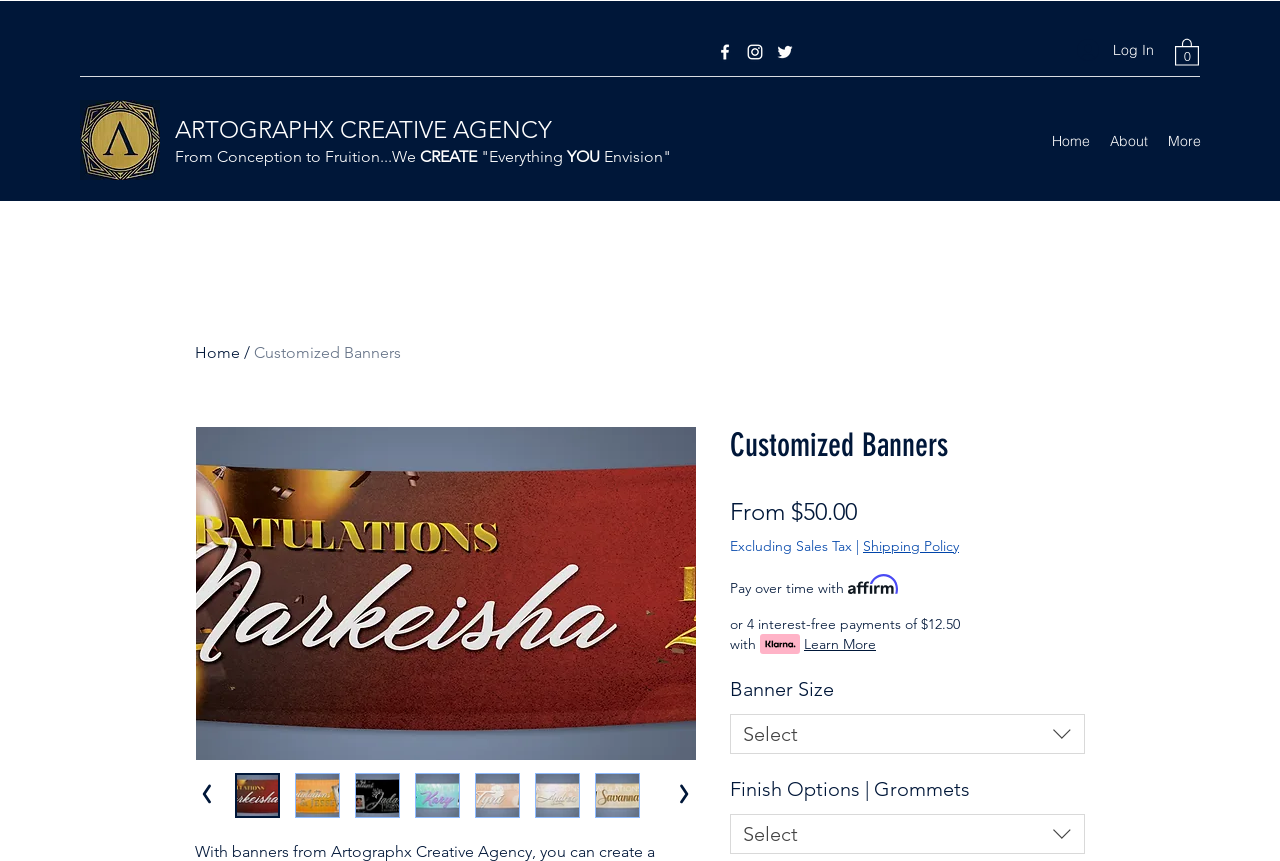Find the bounding box coordinates of the clickable area required to complete the following action: "Select a banner size".

[0.57, 0.829, 0.848, 0.875]